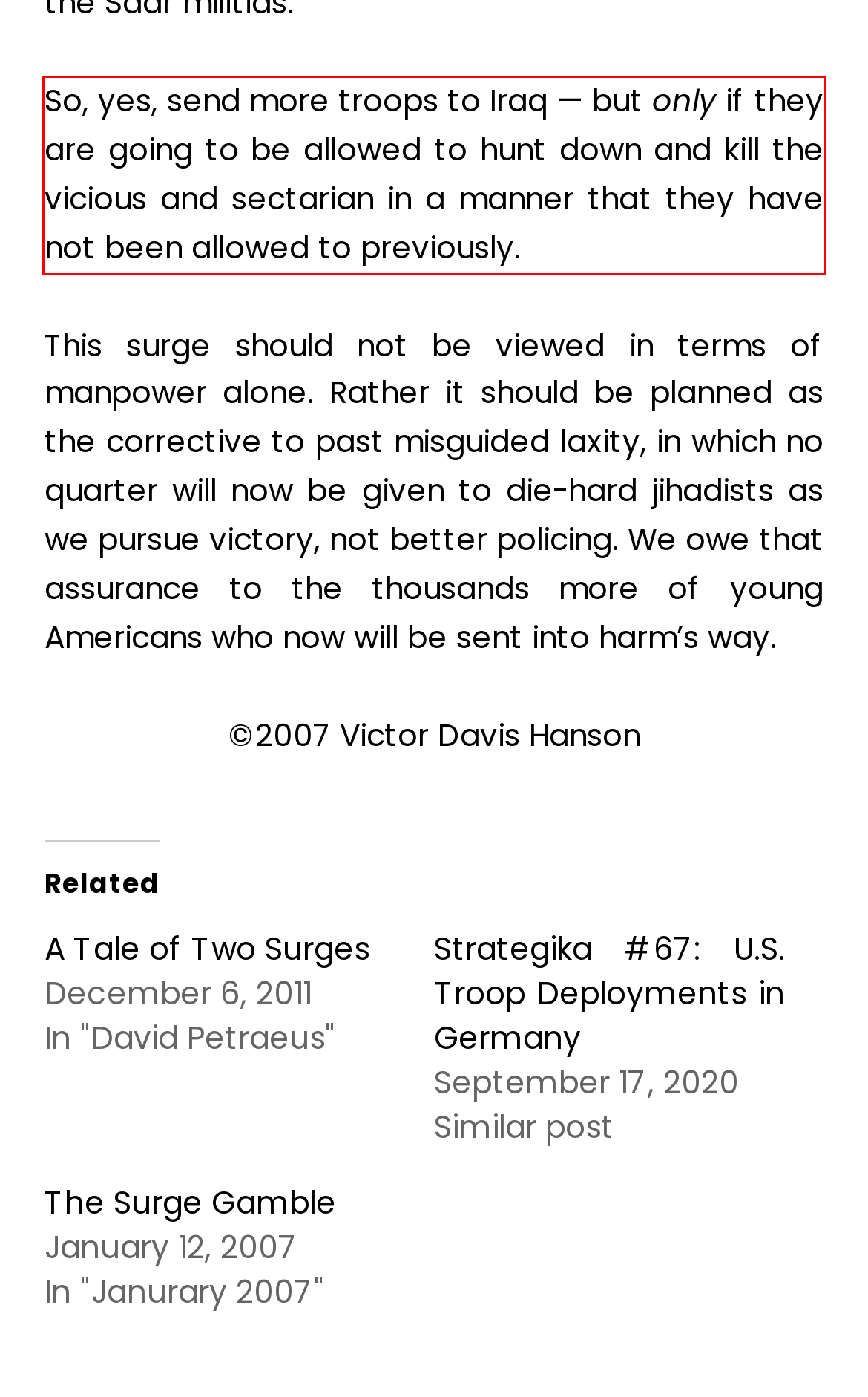You are provided with a screenshot of a webpage that includes a UI element enclosed in a red rectangle. Extract the text content inside this red rectangle.

So, yes, send more troops to Iraq — but only if they are going to be allowed to hunt down and kill the vicious and sectarian in a manner that they have not been allowed to previously.